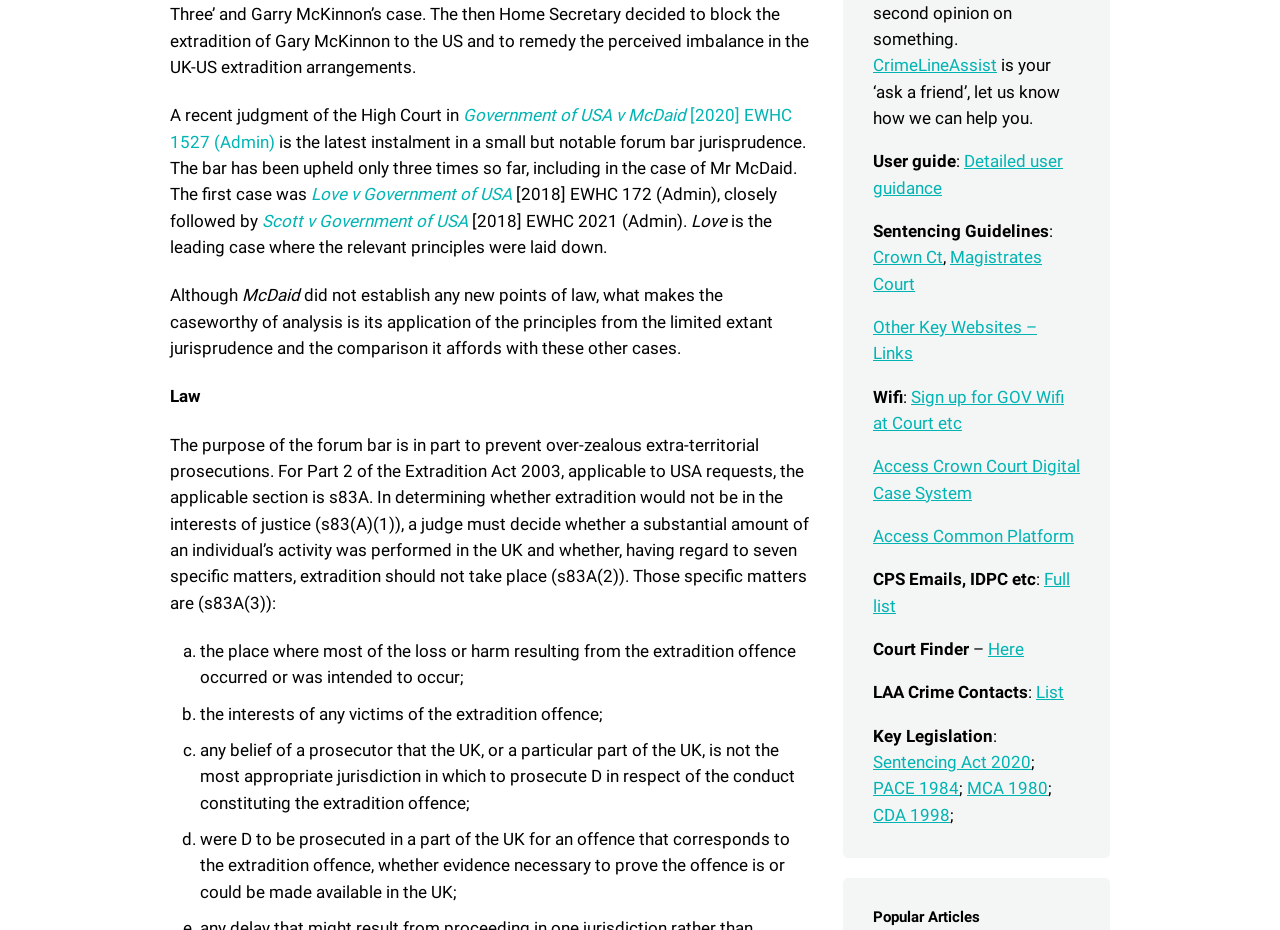Using the provided element description, identify the bounding box coordinates as (top-left x, top-left y, bottom-right x, bottom-right y). Ensure all values are between 0 and 1. Description: Crown Ct

[0.682, 0.297, 0.737, 0.318]